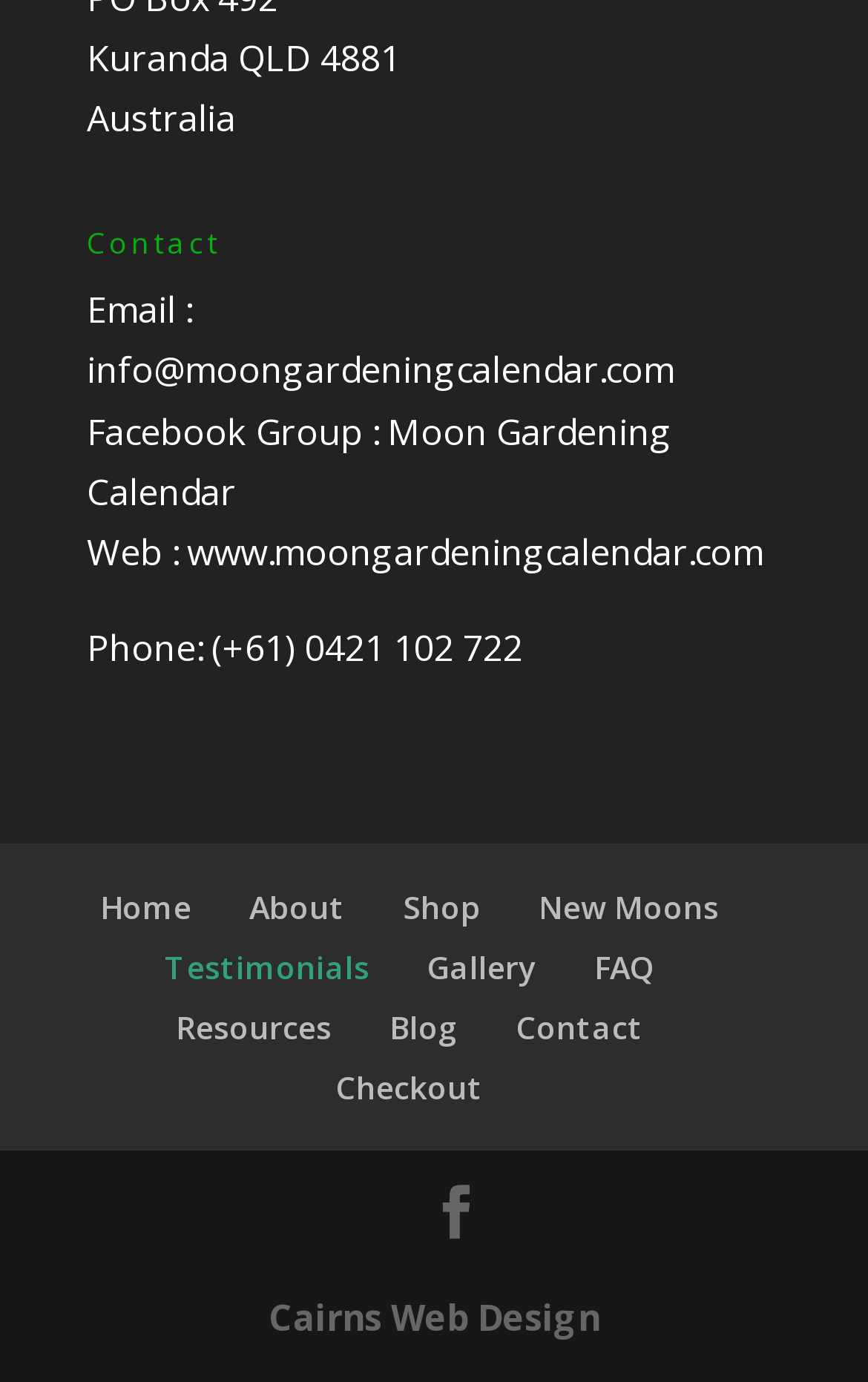Determine the bounding box coordinates of the clickable element necessary to fulfill the instruction: "go to the Home page". Provide the coordinates as four float numbers within the 0 to 1 range, i.e., [left, top, right, bottom].

[0.115, 0.64, 0.221, 0.671]